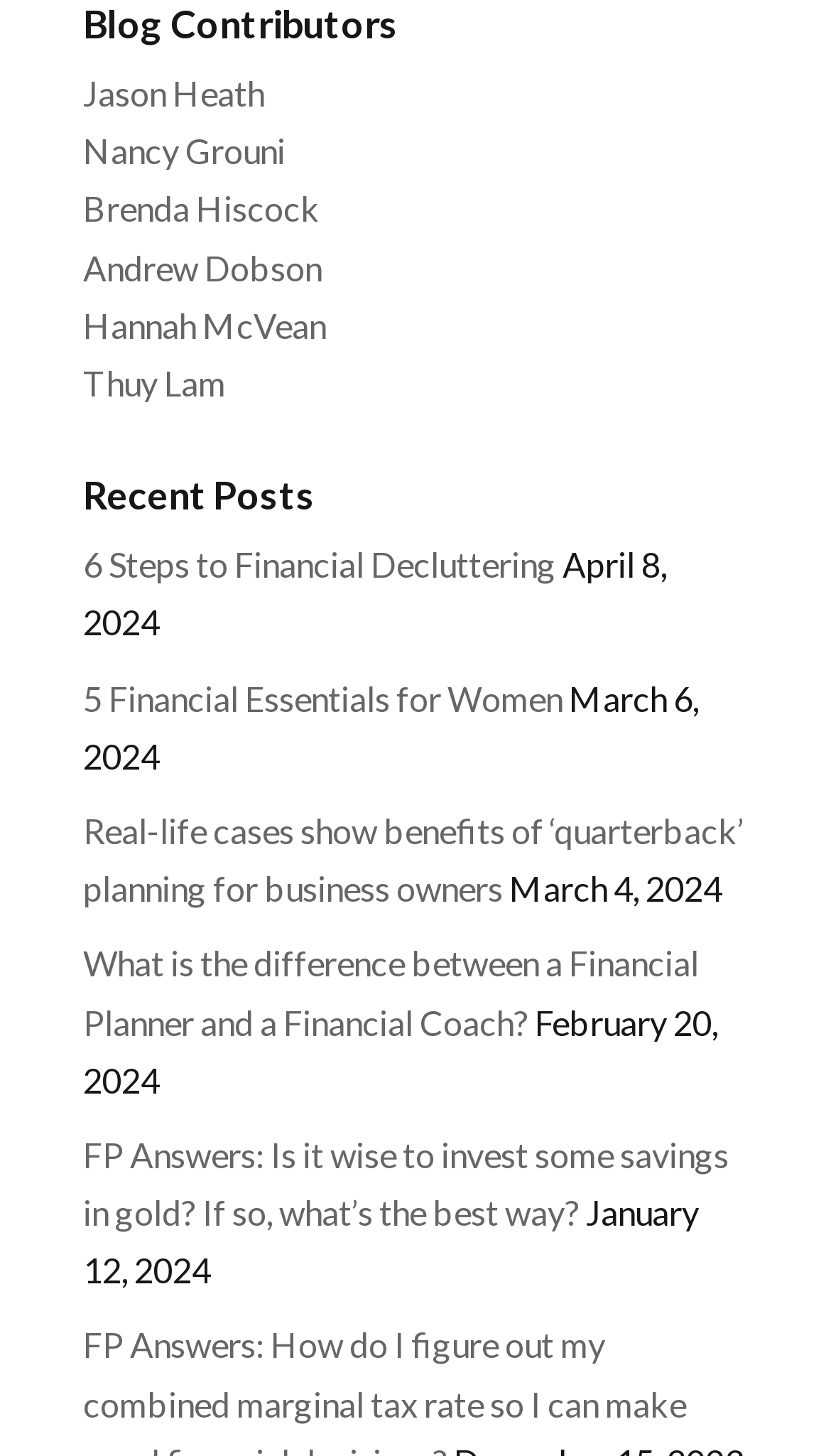Highlight the bounding box coordinates of the element you need to click to perform the following instruction: "Check the recent post on March 6, 2024."

[0.1, 0.465, 0.841, 0.533]